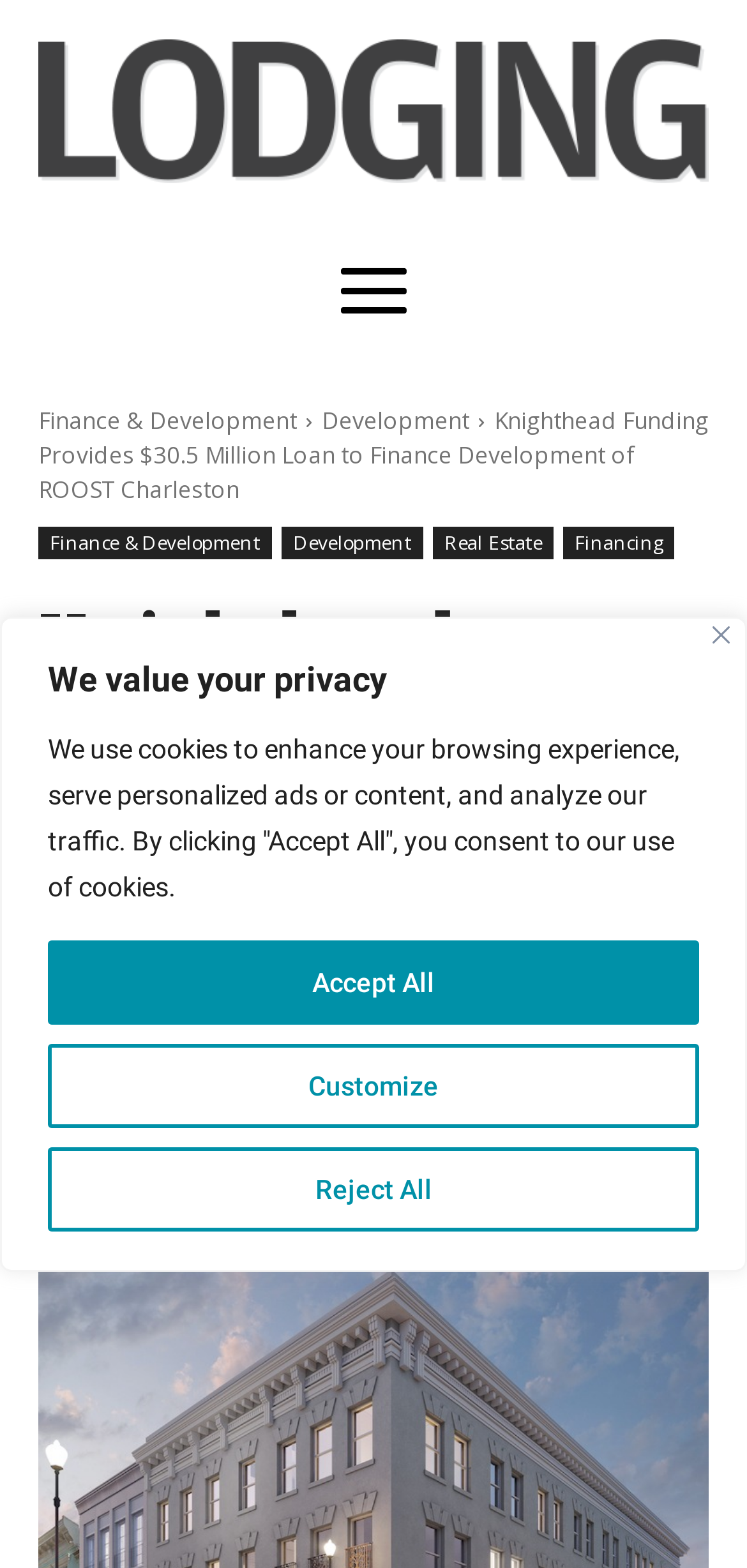Offer a meticulous description of the webpage's structure and content.

The webpage is about Knighthead Funding LLC providing a $30.5 million loan for the development of ROOST Charleston. At the top of the page, there is a cookie consent banner that spans the entire width, with a "Close" button at the top right corner. Below the banner, there is a heading that reads "We value your privacy" followed by a paragraph of text explaining the use of cookies.

On the top left corner, there is a logo of "LODGING Magazine" with a link to the magazine's website. Below the logo, there are several links to categories such as "Finance & Development", "Development", "Real Estate", and "Financing".

The main content of the page is a news article with a heading that reads "Knighthead Funding Provides $30.5 Million Loan to Finance Development of ROOST Charleston". The article is positioned below the links and spans the entire width of the page. At the bottom of the article, there is a byline that reads "By LODGING Staff" and a timestamp that reads "March 24, 2020".